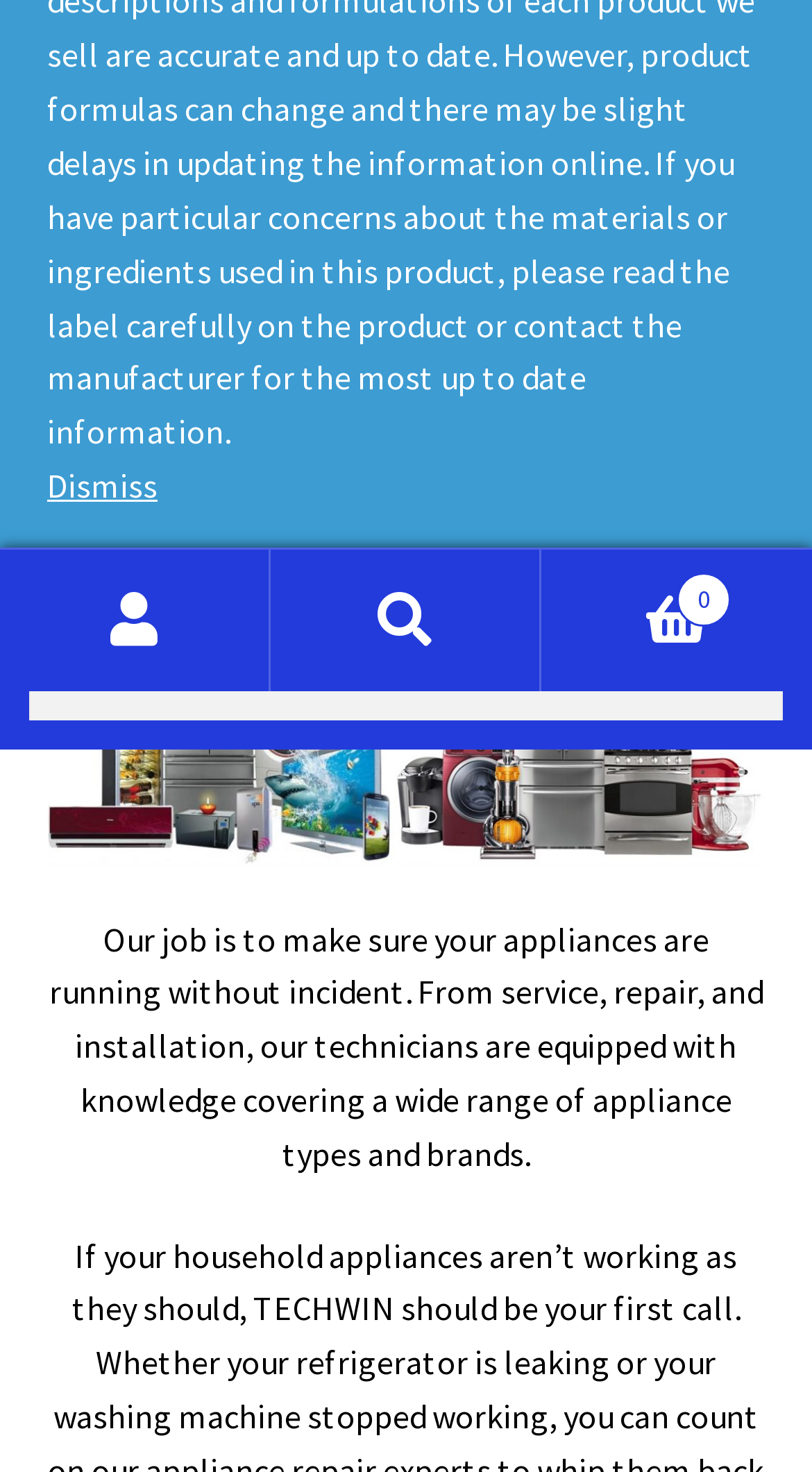Identify the bounding box coordinates for the UI element that matches this description: "Home Appliances".

[0.058, 0.341, 0.942, 0.418]